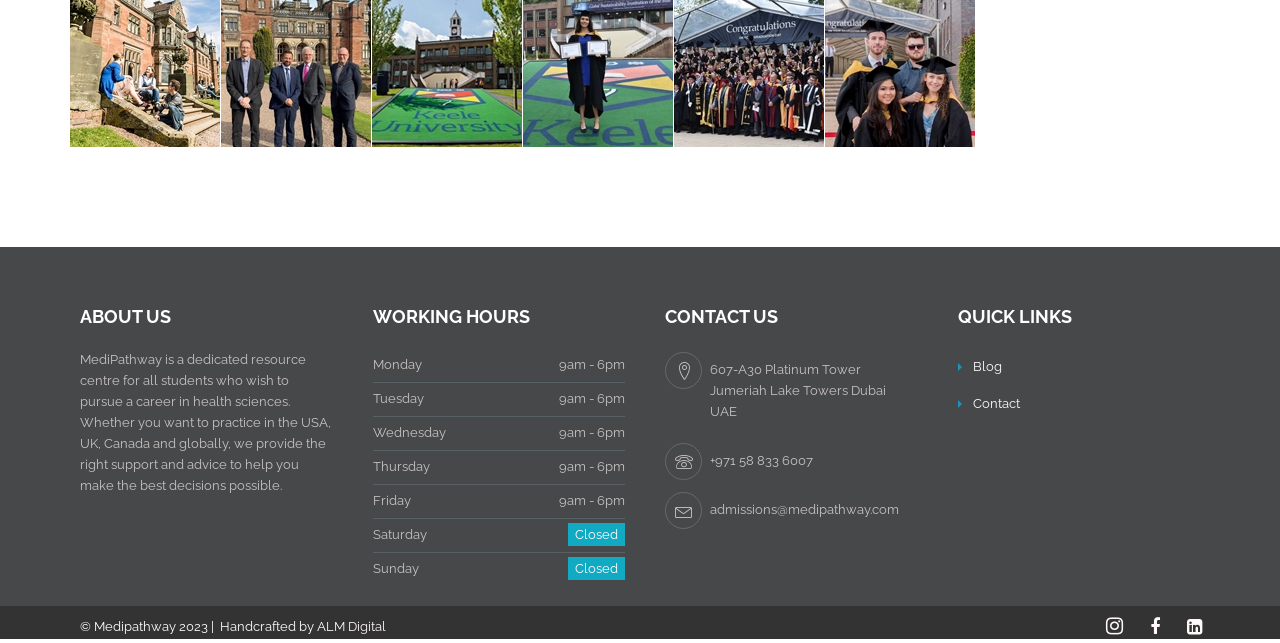Provide a single word or phrase answer to the question: 
What is the email address for admissions?

admissions@medipathway.com